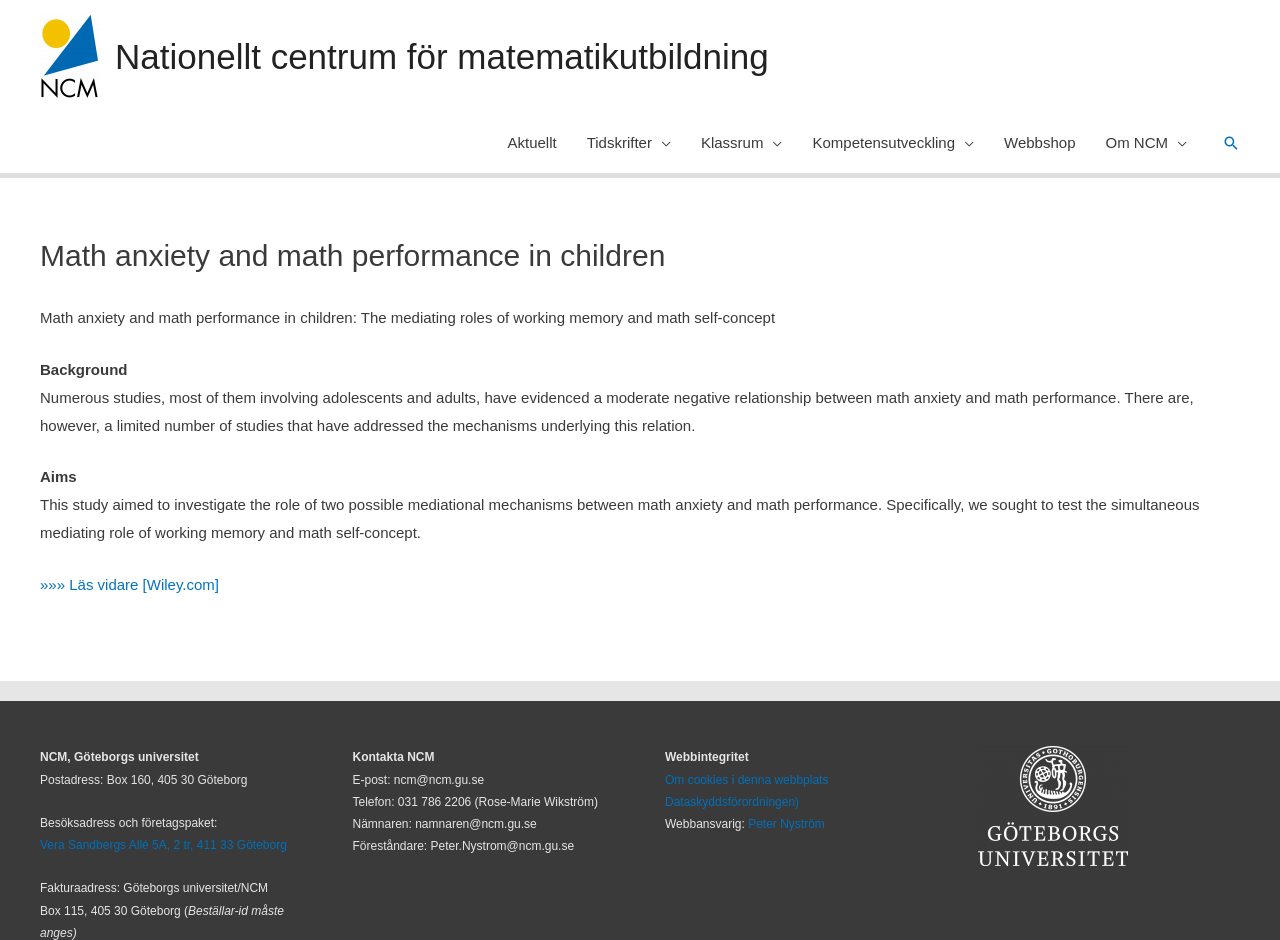Provide the bounding box coordinates of the HTML element this sentence describes: "Om cookies i denna webbplats".

[0.52, 0.822, 0.647, 0.837]